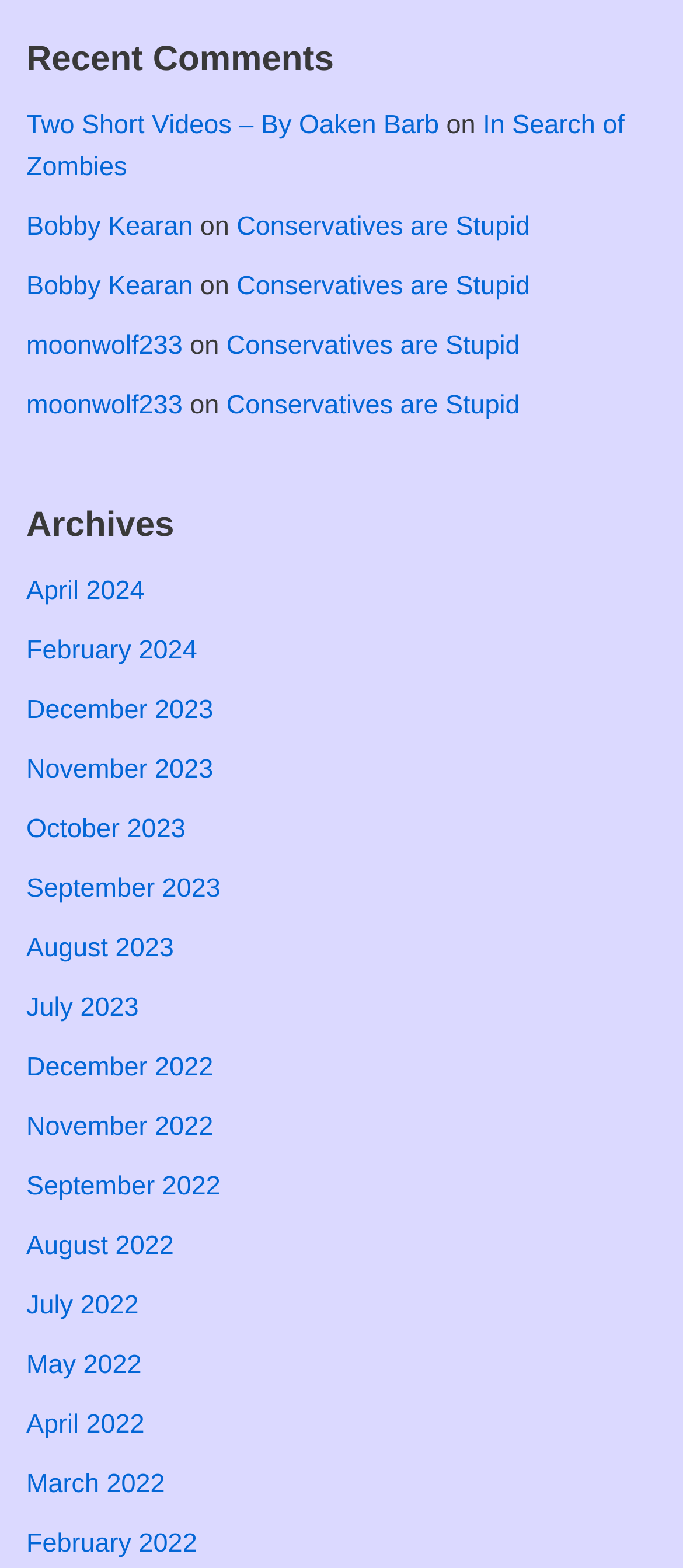What is the earliest month listed in the 'Archives' section?
Examine the screenshot and reply with a single word or phrase.

February 2022